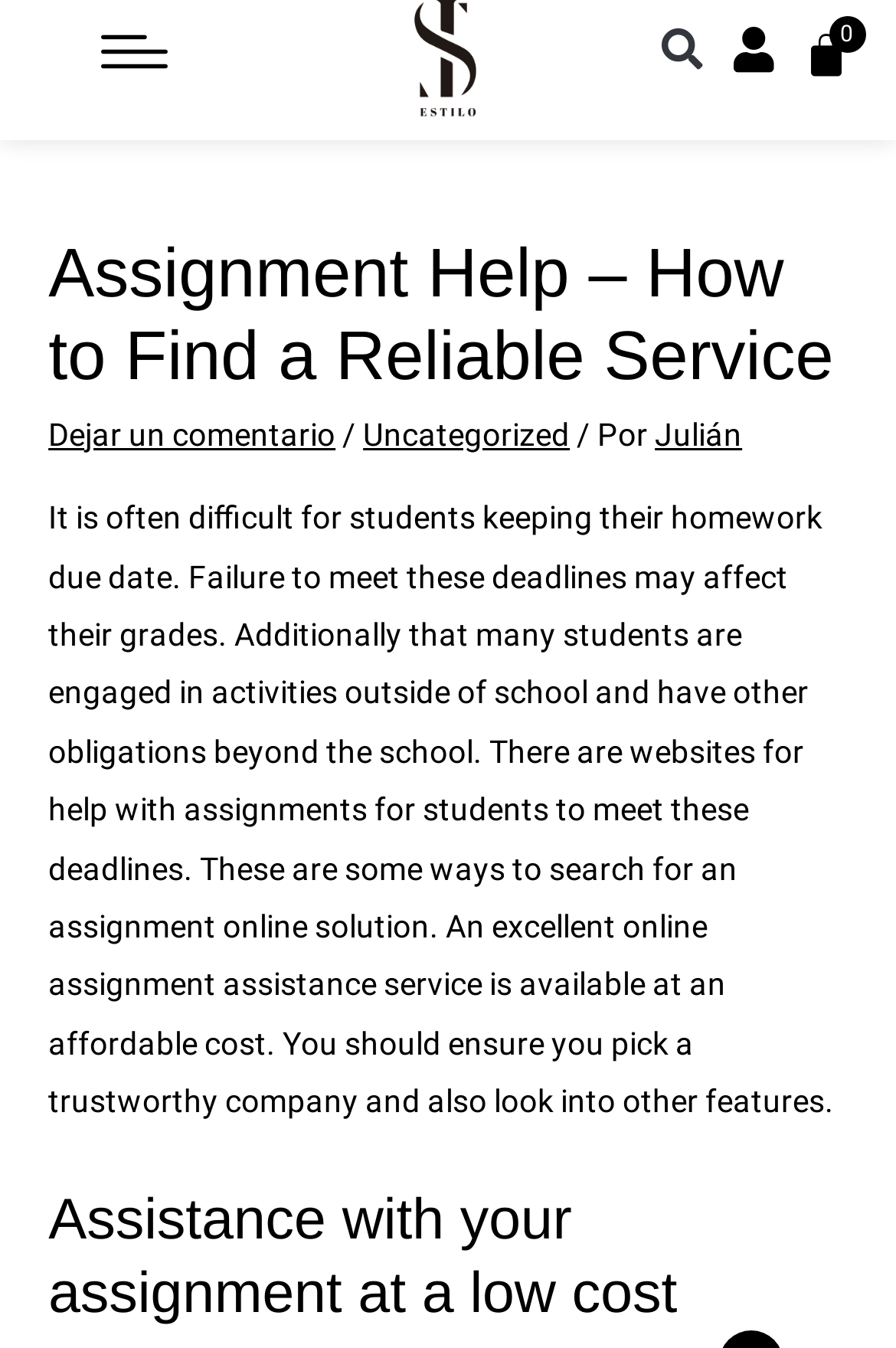What is the purpose of the online assignment assistance service?
Answer with a single word or short phrase according to what you see in the image.

To help students meet deadlines